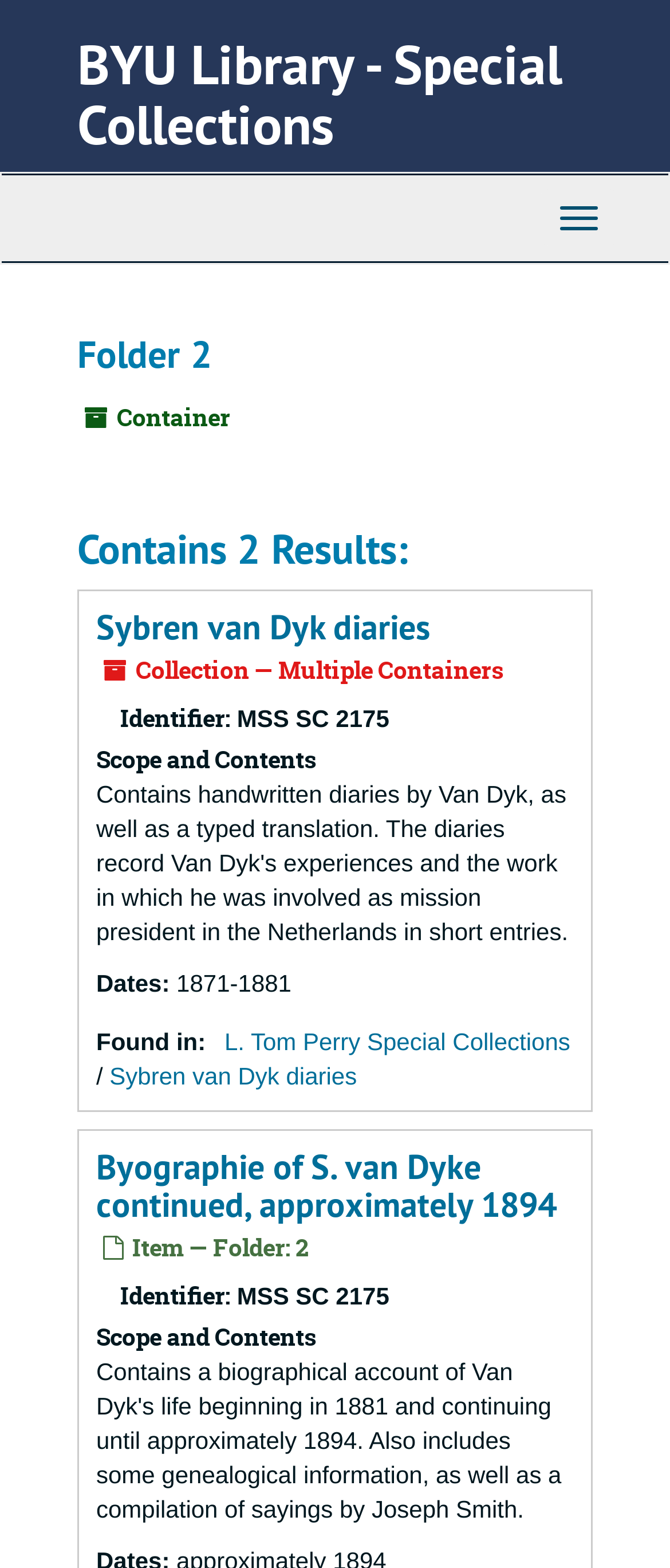Identify and extract the main heading from the webpage.

BYU Library - Special Collections